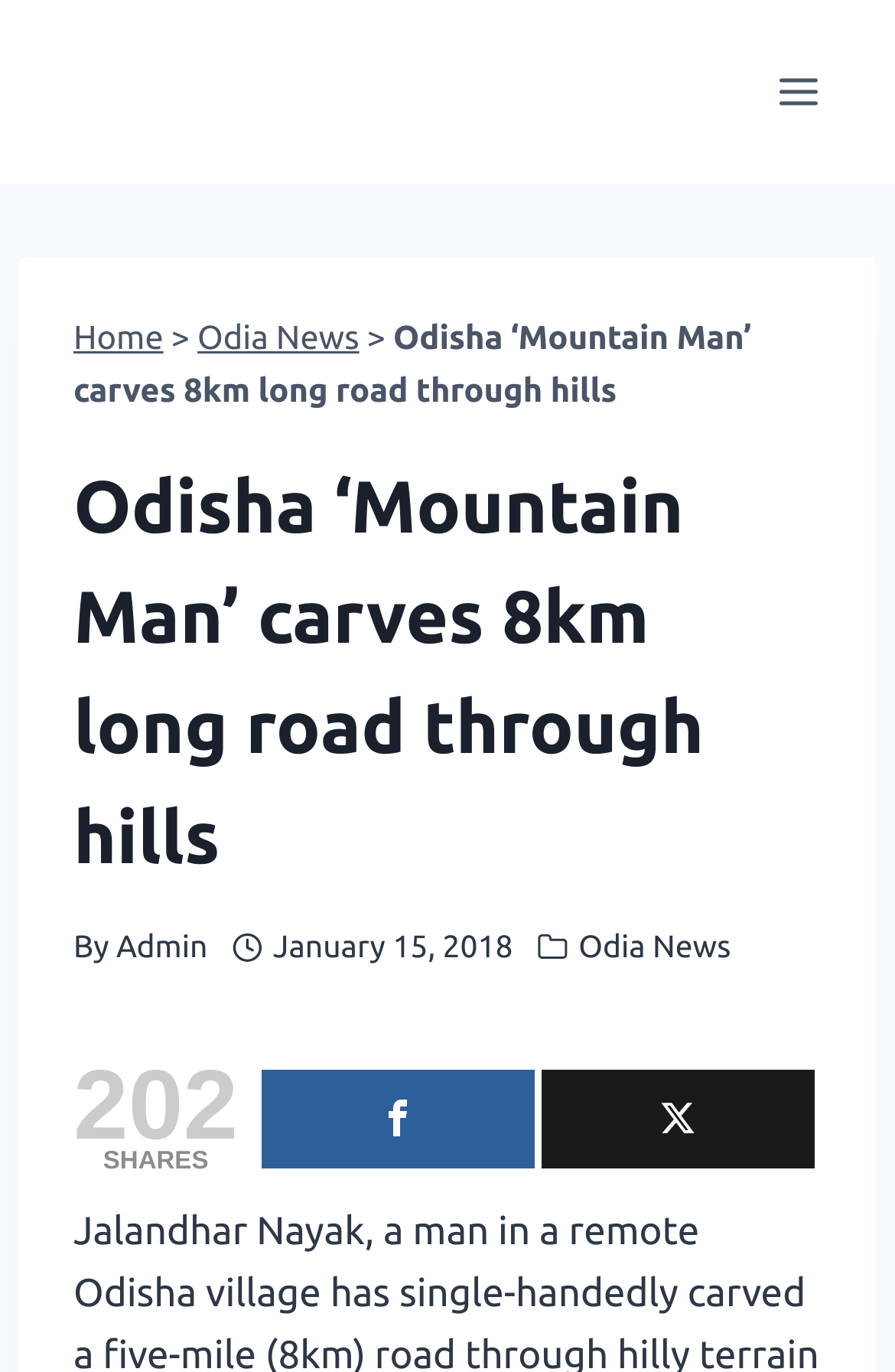Who wrote the article?
Using the image, provide a detailed and thorough answer to the question.

I found the author's name by looking at the section below the article title, where it says 'By Admin'.